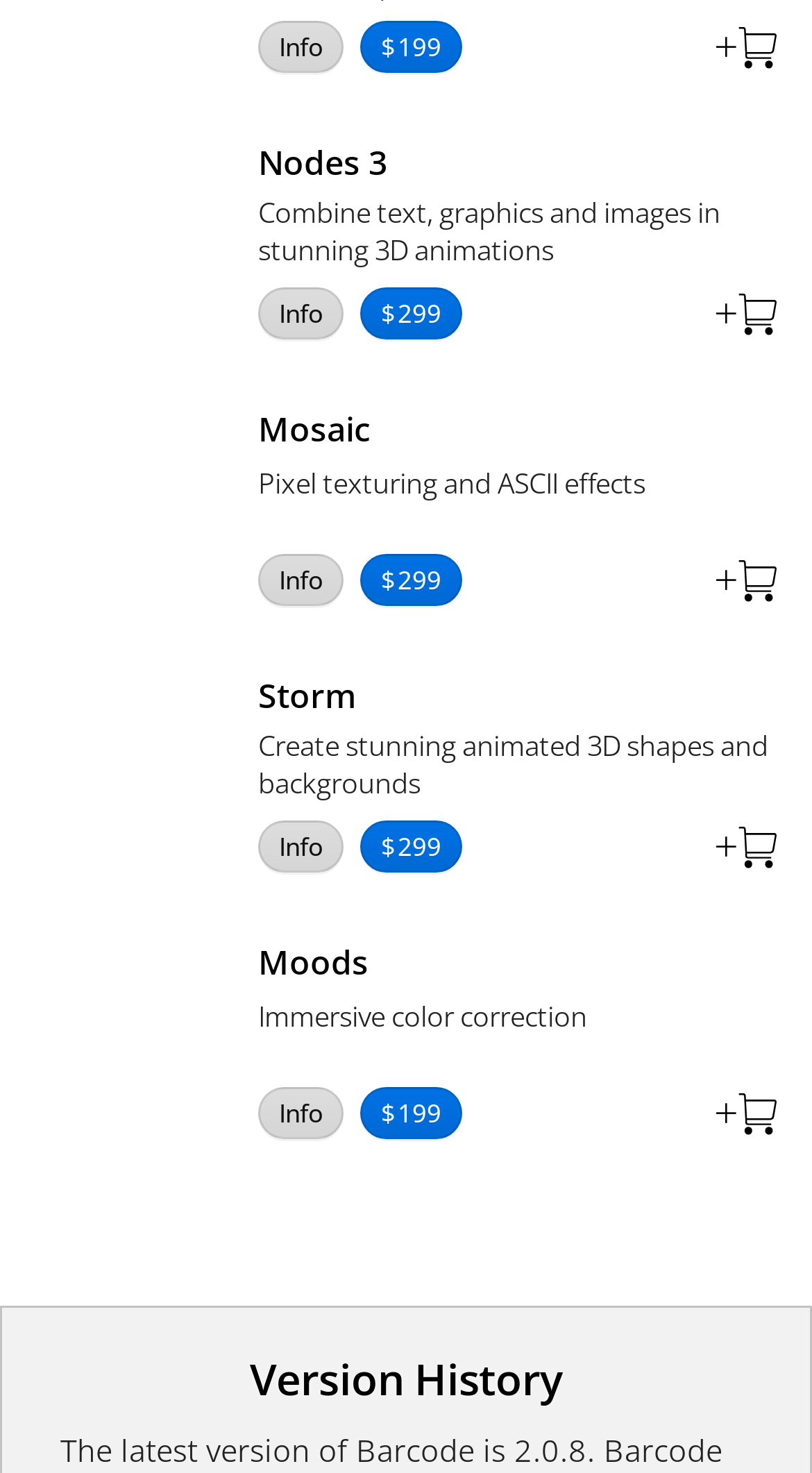What is the section at [0.074, 0.917, 0.926, 0.956] about?
Please provide a single word or phrase as the answer based on the screenshot.

Version History